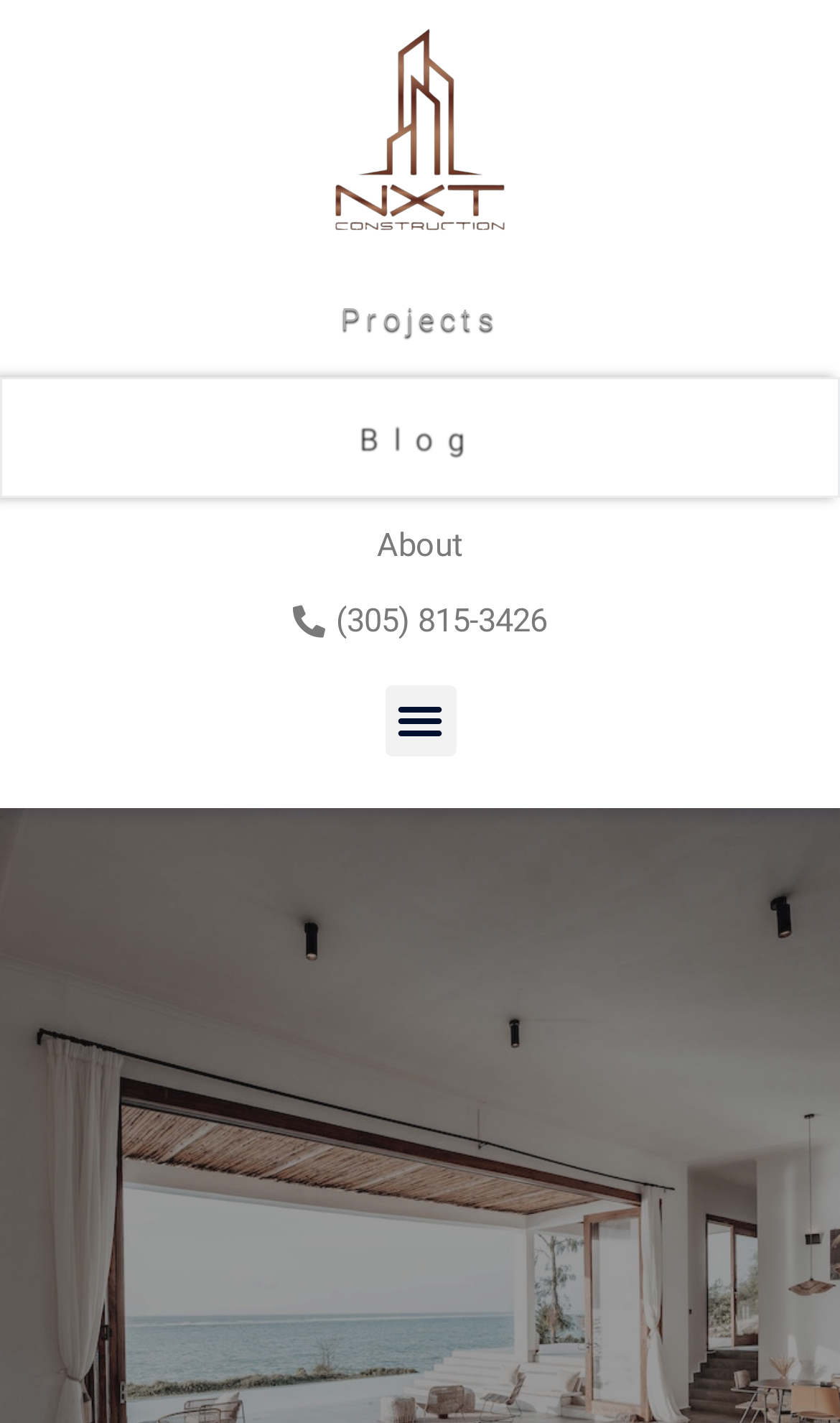Is the menu toggle button expanded?
Answer briefly with a single word or phrase based on the image.

No